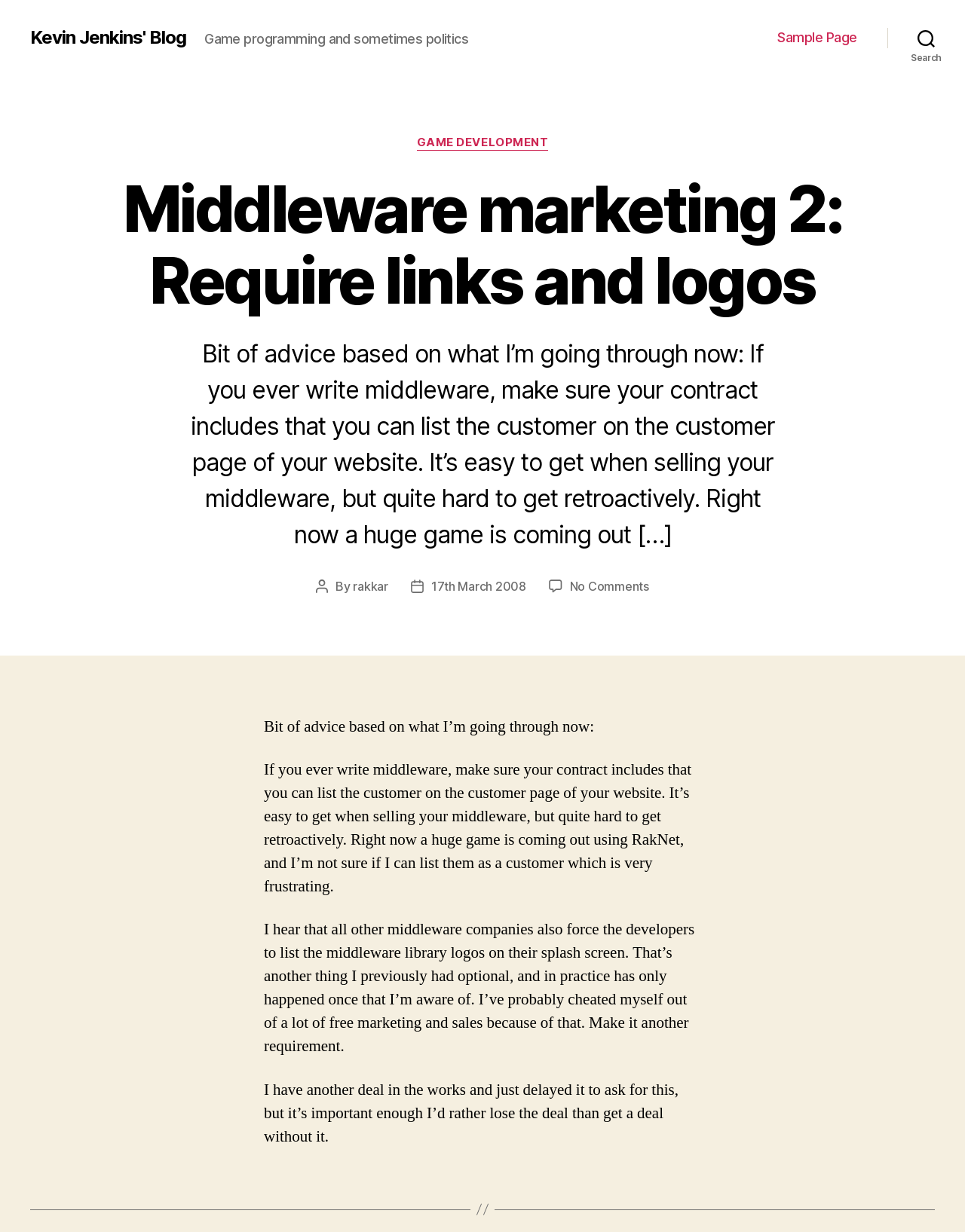Construct a comprehensive caption that outlines the webpage's structure and content.

This webpage is a blog post titled "Middleware marketing 2: Require links and logos" by Kevin Jenkins. At the top left, there is a link to "Kevin Jenkins' Blog". Next to it, there is a static text "Game programming and sometimes politics". On the top right, there is a horizontal navigation menu with a link to "Sample Page". 

A search button is located at the top right corner. When expanded, it reveals a section with a header "Categories" and a link to "GAME DEVELOPMENT". Below it, there is a heading with the title of the blog post. The main content of the blog post is a long paragraph of text, which provides advice on writing middleware contracts. 

The blog post is attributed to the author "rakkar" and is dated "17th March 2008". There is also a link to "No Comments on Middleware marketing 2: Require links and logos". The rest of the page is filled with the content of the blog post, which is divided into several paragraphs.